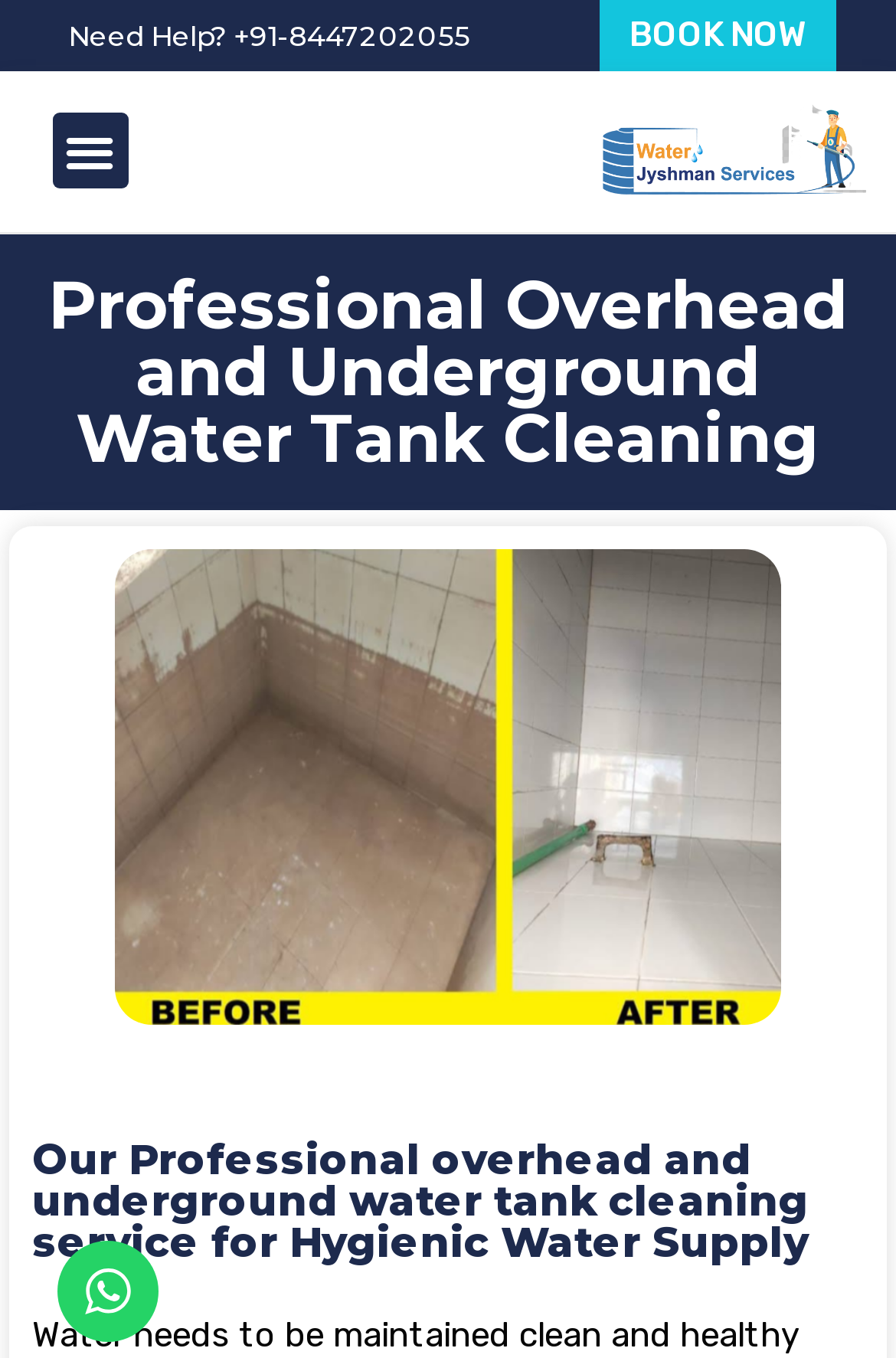Examine the image and give a thorough answer to the following question:
What is the company name?

The company name is mentioned in the link element, which also has an associated image, and is located in the top section of the webpage. The company name is 'jyshman'.